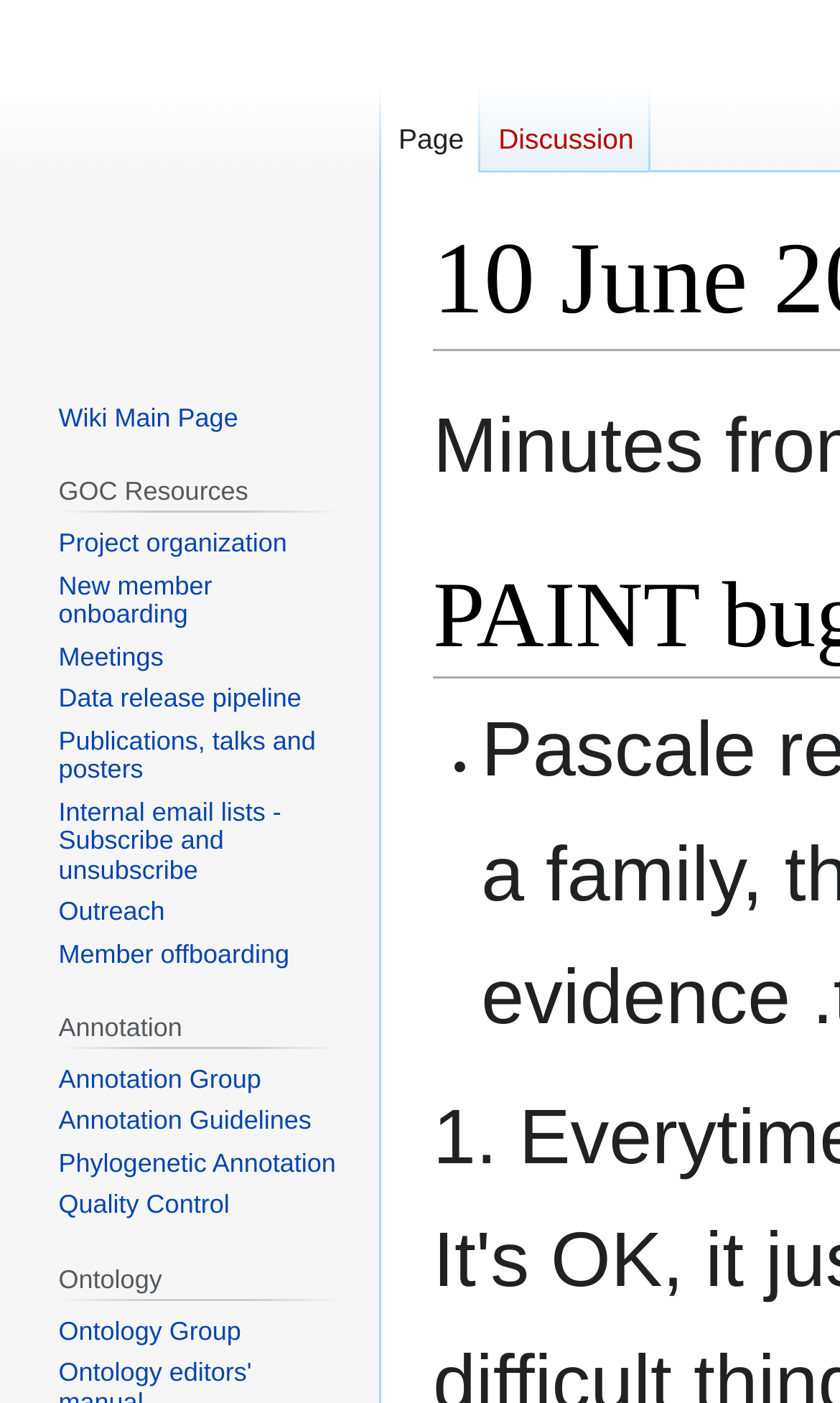Find the bounding box of the element with the following description: "title="Visit the main page"". The coordinates must be four float numbers between 0 and 1, formatted as [left, top, right, bottom].

[0.021, 0.0, 0.431, 0.246]